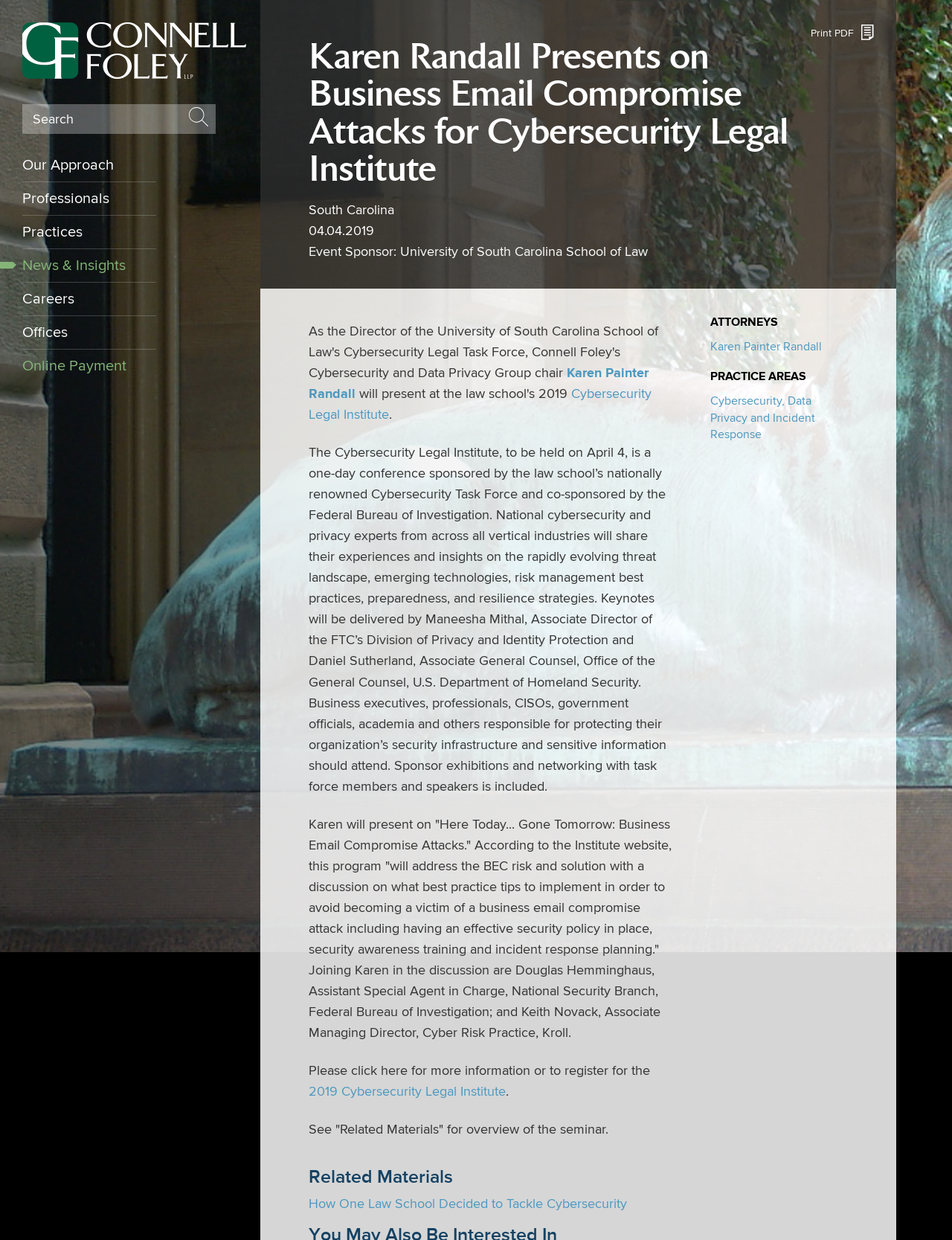What is the name of the law school?
Please interpret the details in the image and answer the question thoroughly.

I found the answer by looking at the text 'Event Sponsor: University of South Carolina School of Law' which is located at the top of the webpage, indicating that the event is sponsored by this law school.